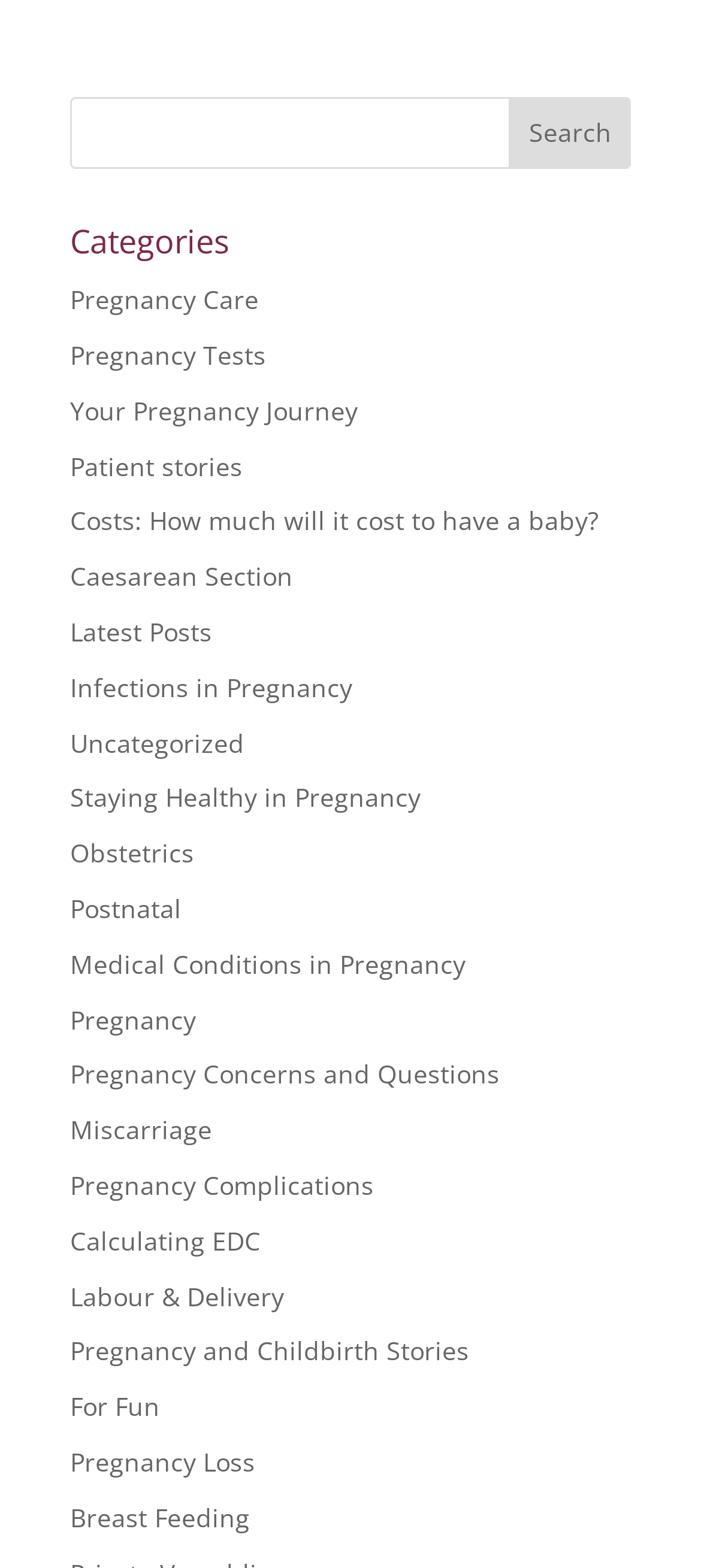Please find the bounding box coordinates of the element that must be clicked to perform the given instruction: "View Pregnancy Care category". The coordinates should be four float numbers from 0 to 1, i.e., [left, top, right, bottom].

[0.1, 0.18, 0.369, 0.202]